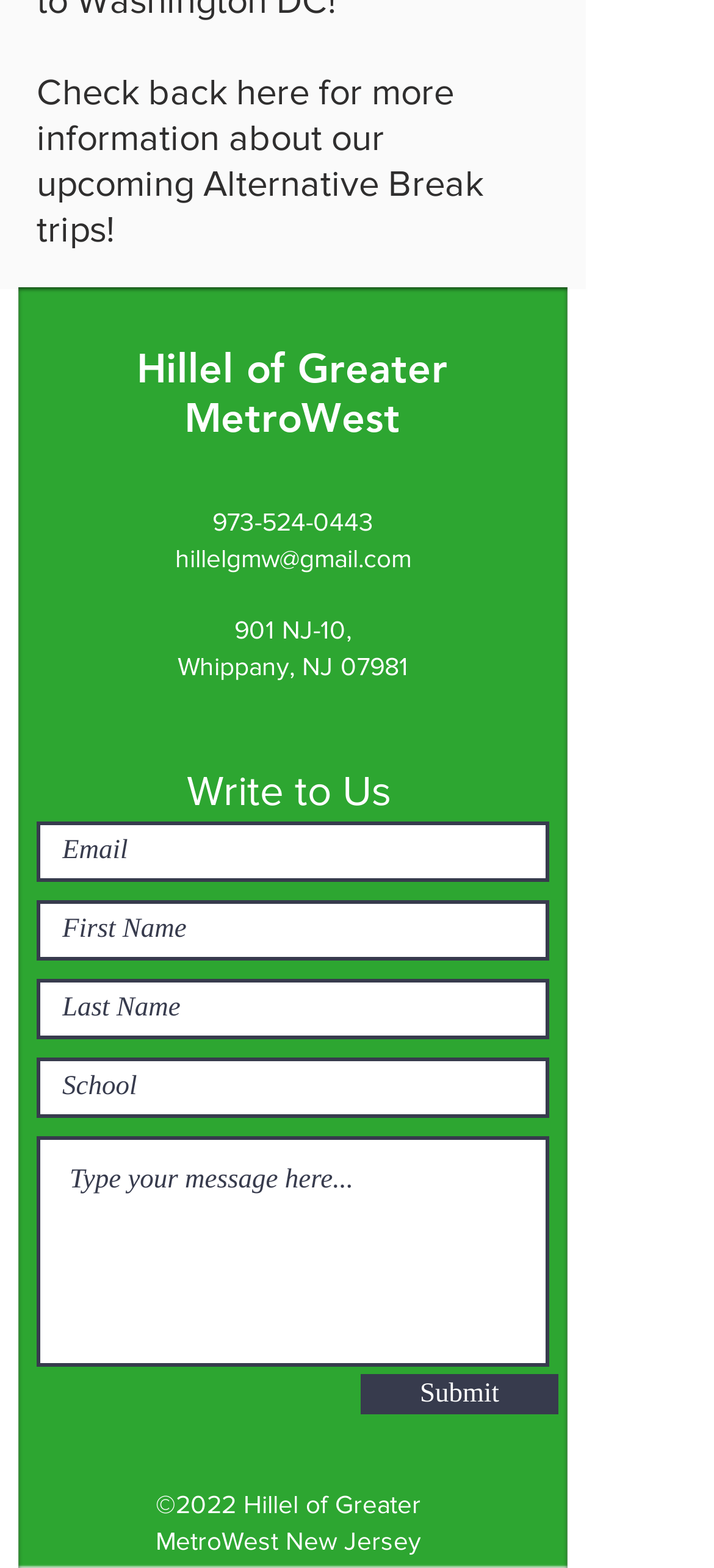Please give a succinct answer using a single word or phrase:
What is the purpose of the webpage?

To provide information about Hillel of Greater MetroWest